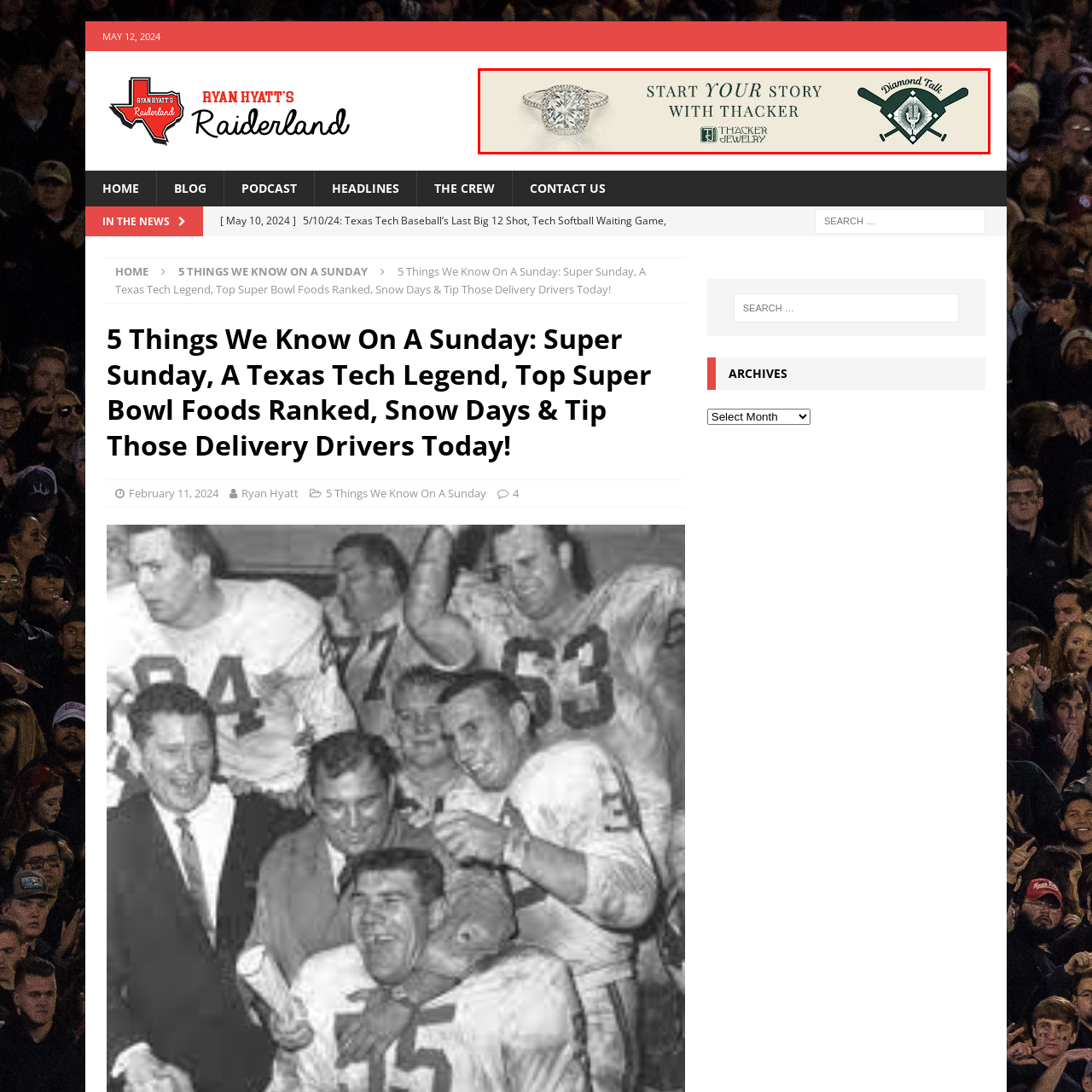Consider the image within the red frame and reply with a brief answer: What is the theme associated with the jewelry brand?

Love and commitment